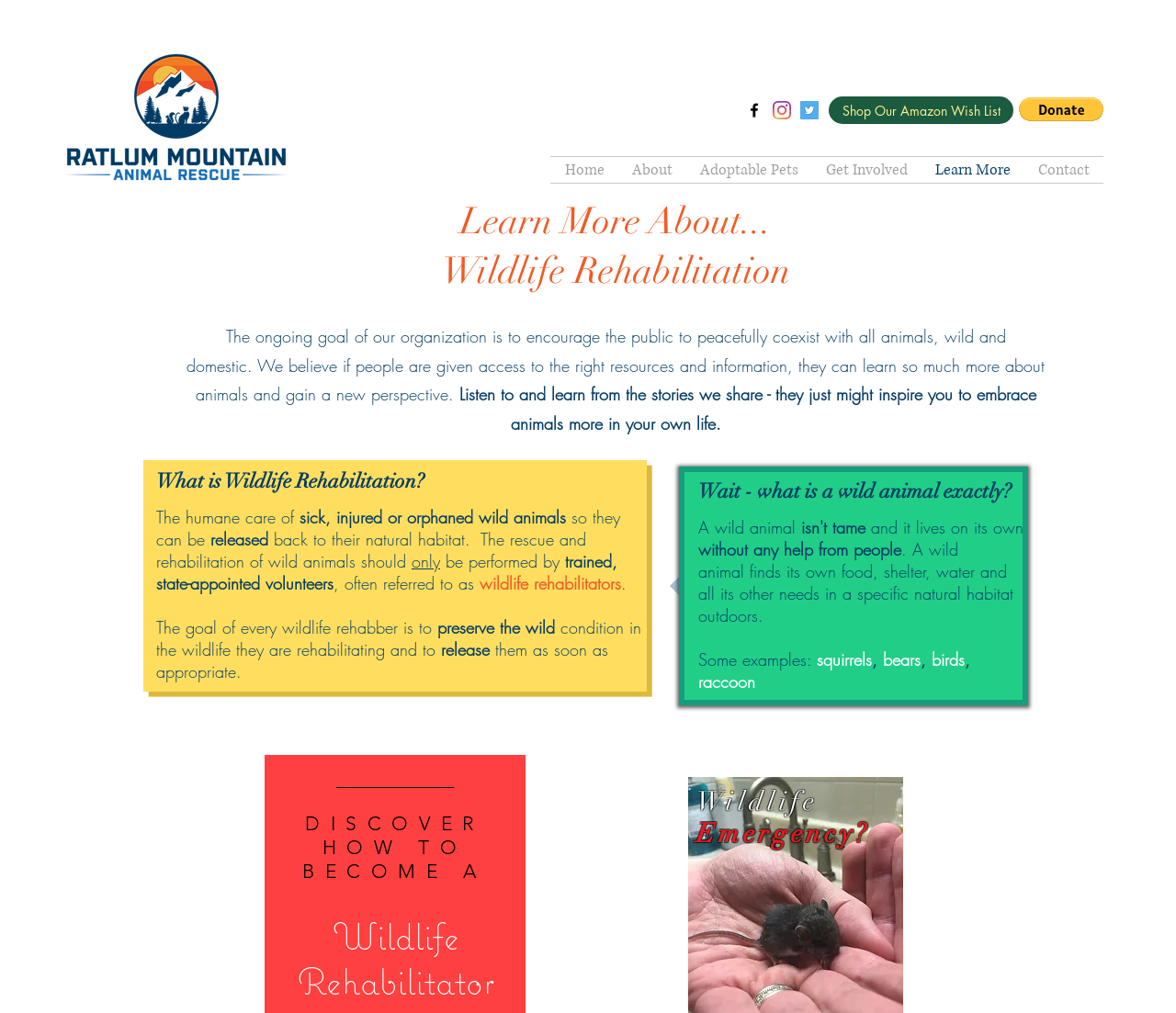Pinpoint the bounding box coordinates of the element to be clicked to execute the instruction: "Shop from the Amazon Wish List".

[0.705, 0.095, 0.862, 0.122]